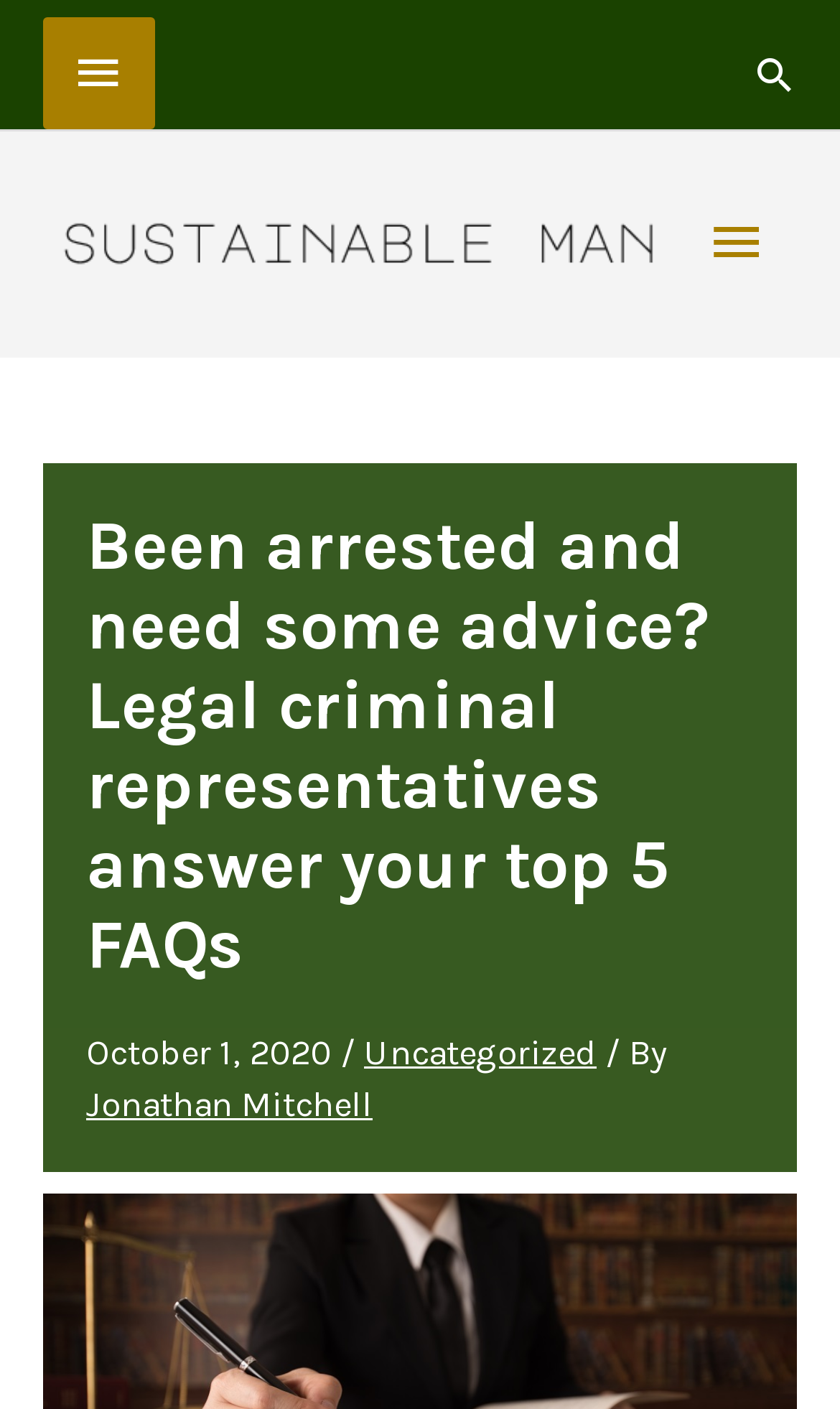Find the bounding box coordinates for the HTML element described in this sentence: "alt="sustainableman logo retina"". Provide the coordinates as four float numbers between 0 and 1, in the format [left, top, right, bottom].

[0.051, 0.156, 0.805, 0.185]